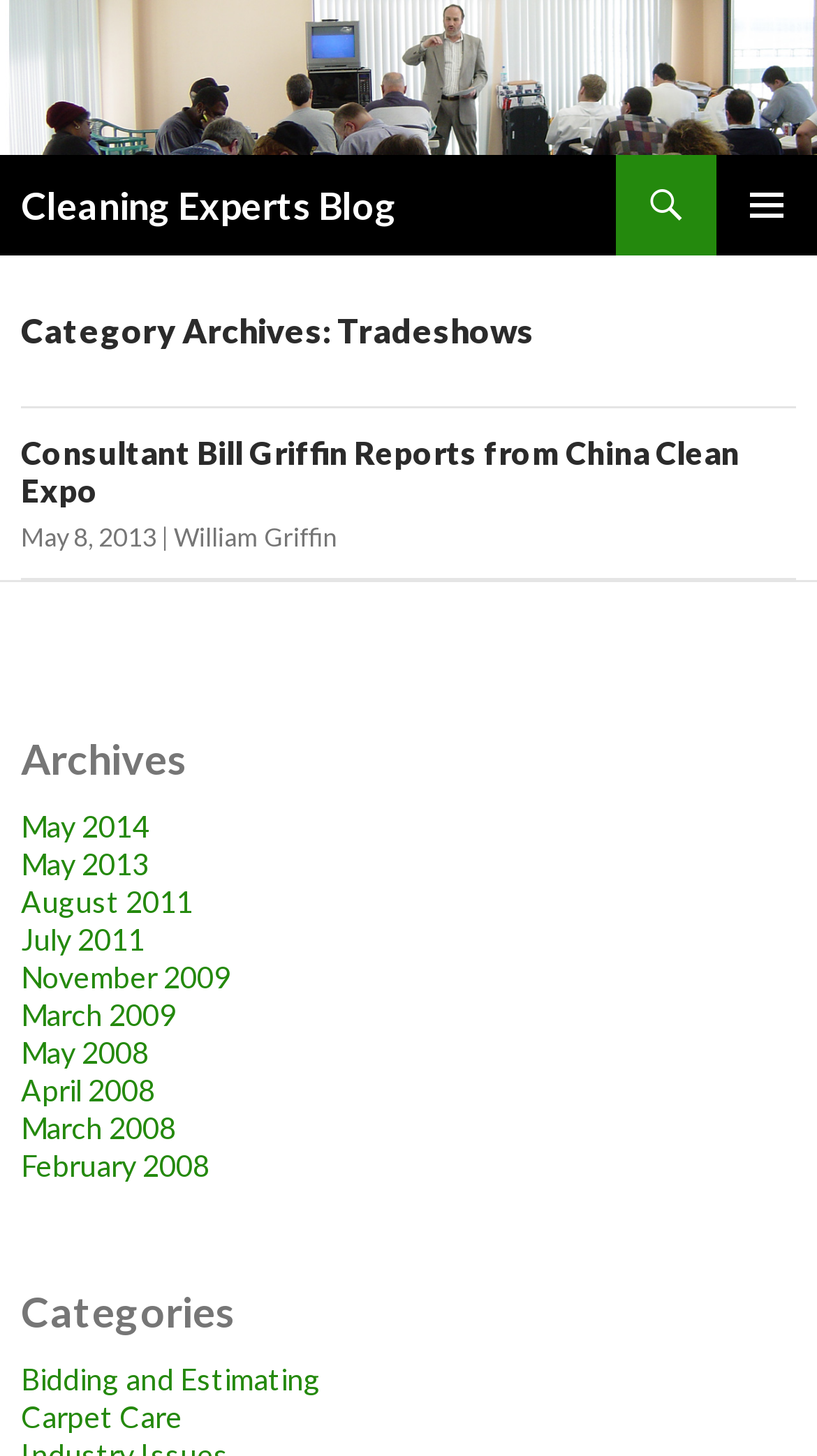What are the archives available on this blog?
Provide a detailed answer to the question, using the image to inform your response.

The archives available on this blog can be determined by looking at the links under the heading 'Archives' which is a sub-element of the main element.